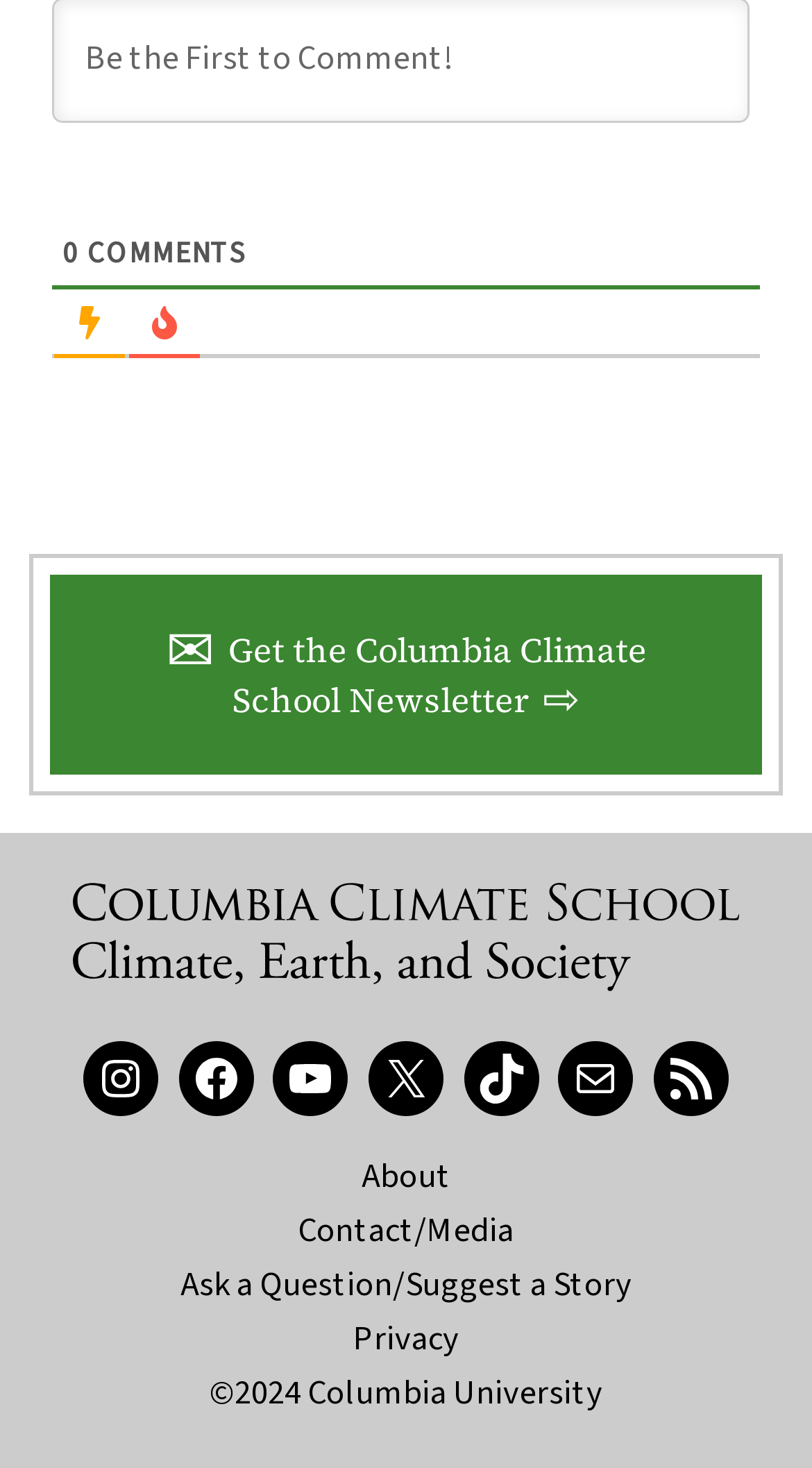Please identify the bounding box coordinates of the clickable region that I should interact with to perform the following instruction: "Get the Columbia Climate School Newsletter". The coordinates should be expressed as four float numbers between 0 and 1, i.e., [left, top, right, bottom].

[0.204, 0.426, 0.796, 0.492]